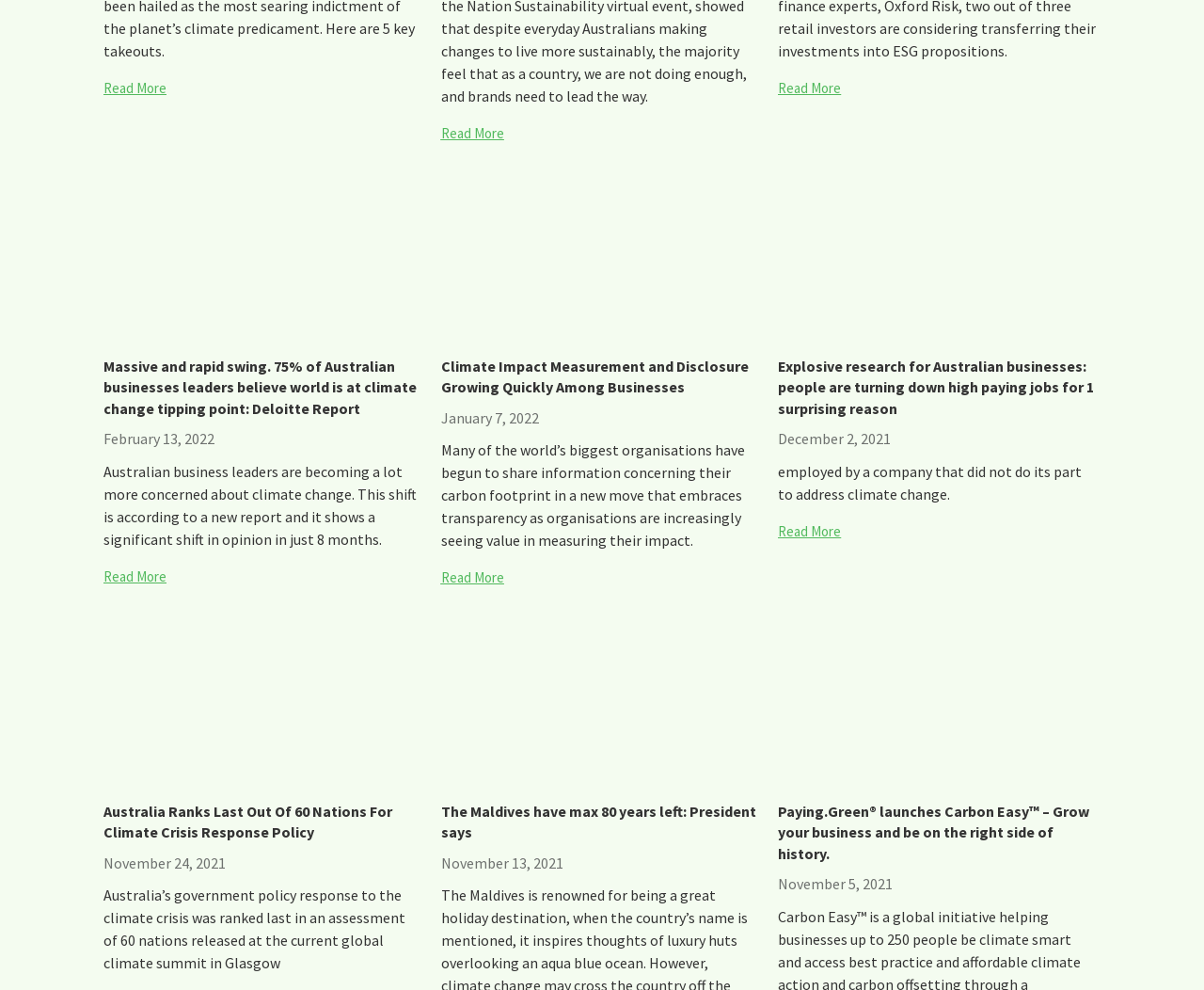Could you specify the bounding box coordinates for the clickable section to complete the following instruction: "Learn more about Explosive research for Australian businesses"?

[0.646, 0.359, 0.911, 0.423]